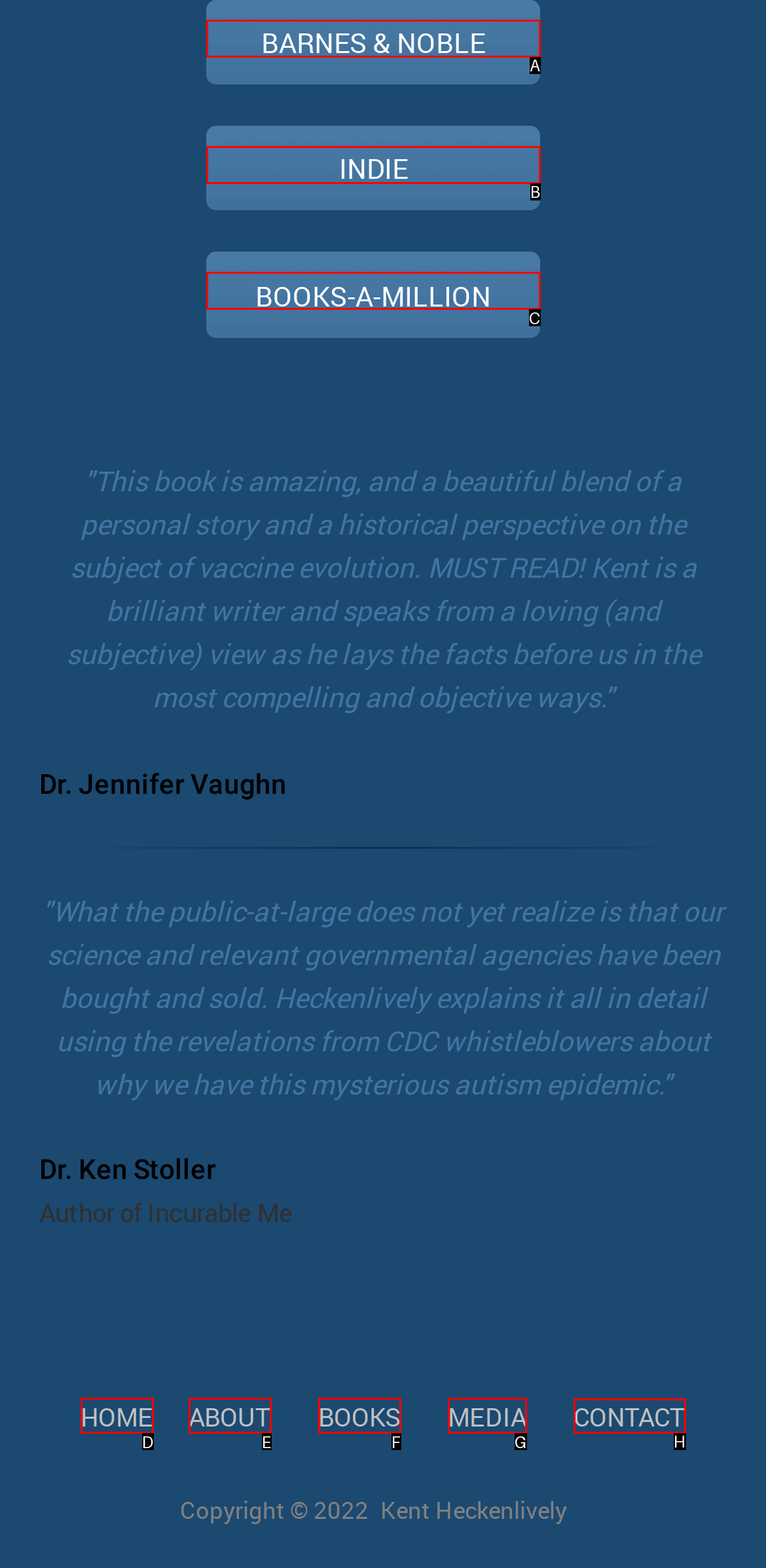Please identify the correct UI element to click for the task: Ask about Are your products recyclable? Respond with the letter of the appropriate option.

None